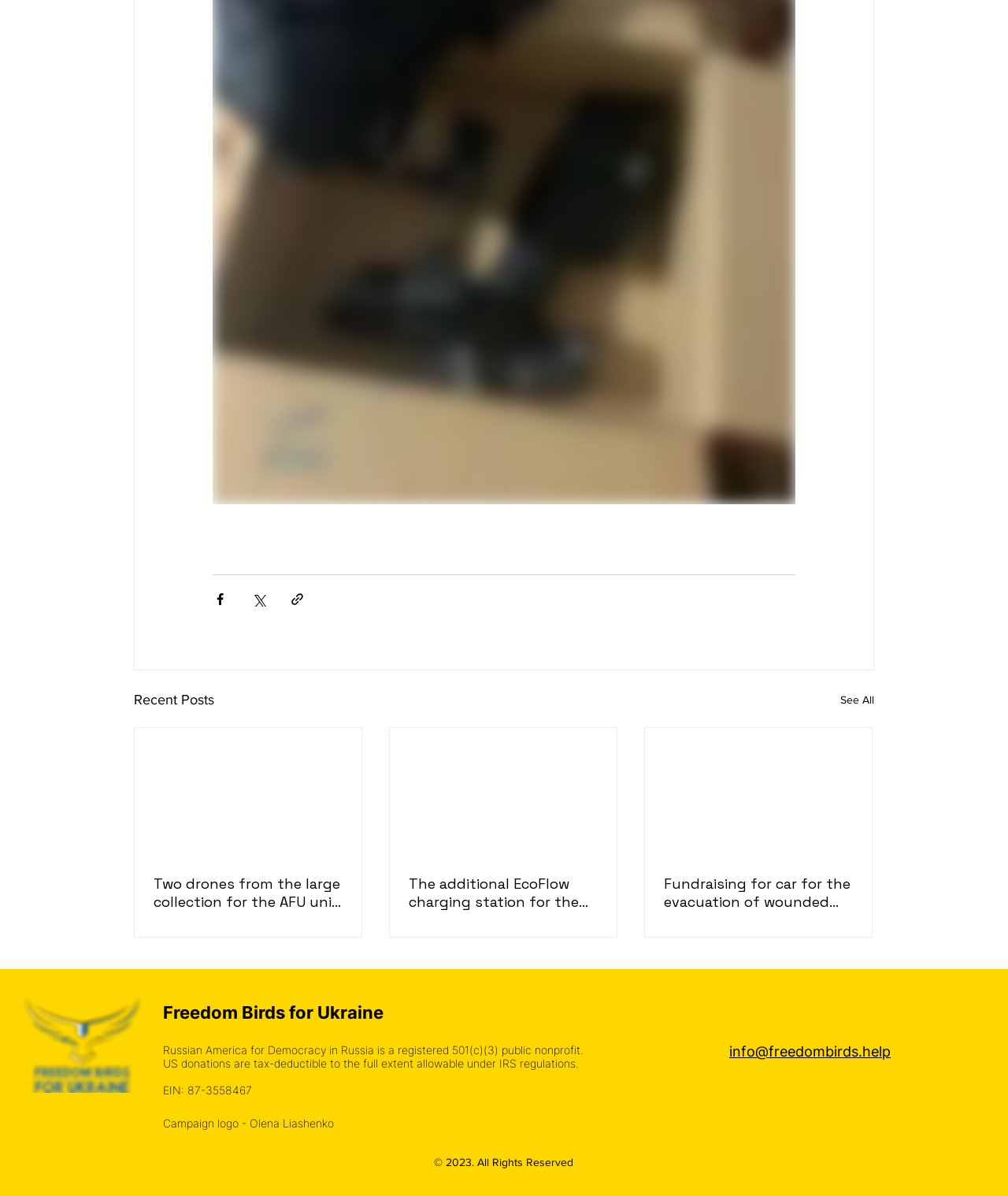Based on the image, provide a detailed response to the question:
What is the organization's email address?

I found the email address in the heading 'info@freedombirds.help' and its corresponding link.